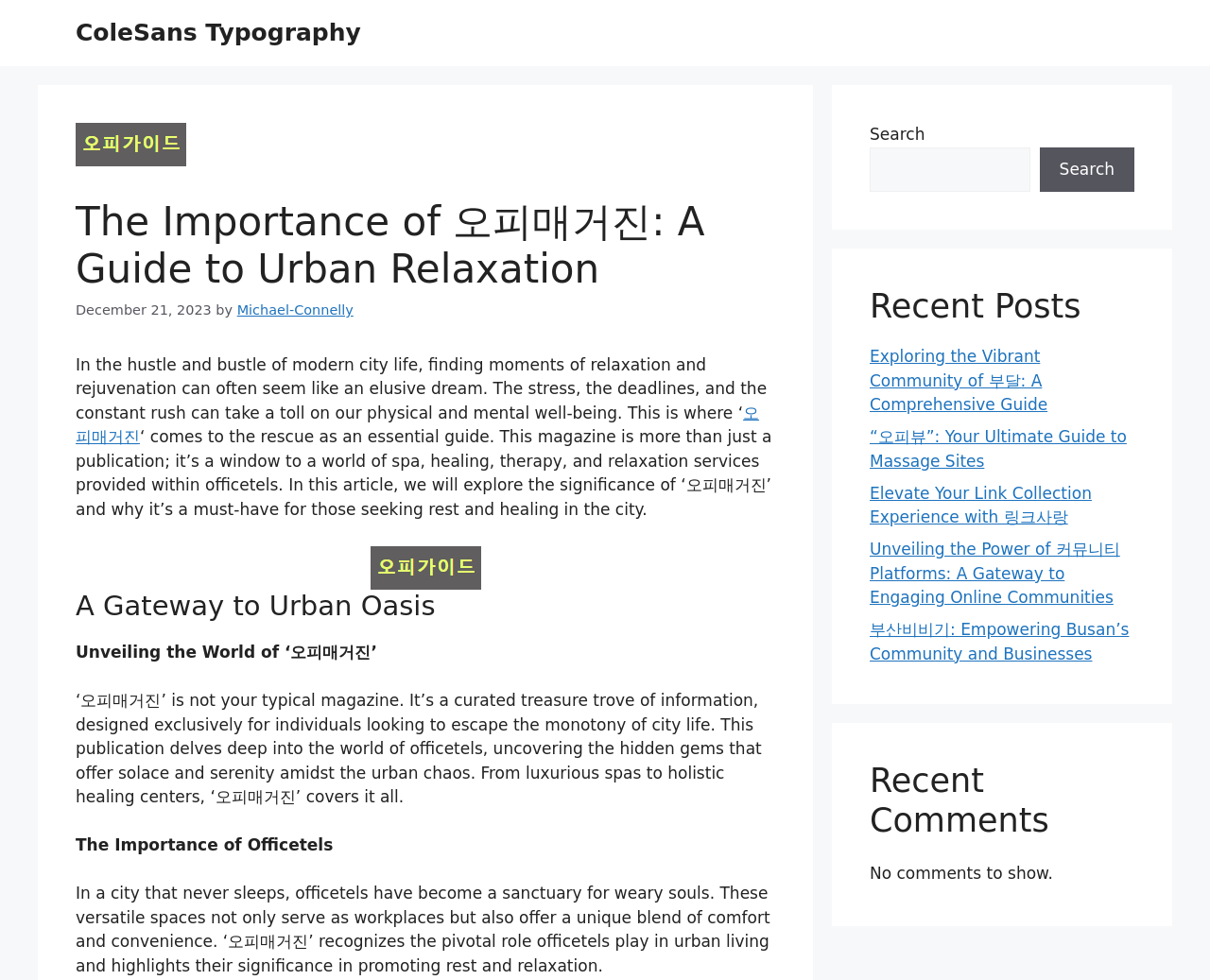Utilize the details in the image to give a detailed response to the question: What is the name of the magazine?

I found the answer by looking at the text content of the webpage, specifically the paragraph that starts with 'In the hustle and bustle of modern city life...'. The text mentions '오피매거진' as a magazine that provides a guide to urban relaxation.